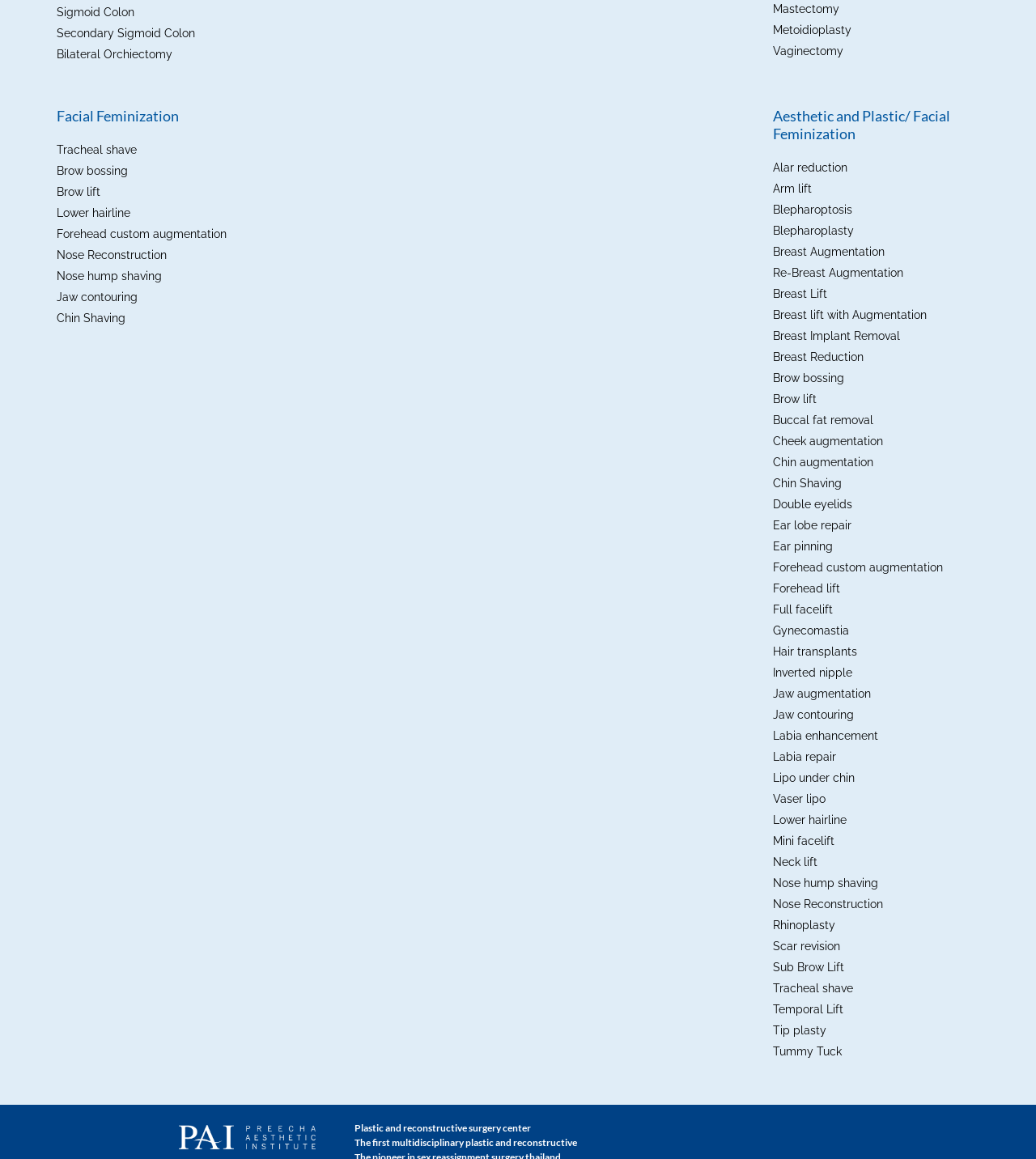Locate the bounding box coordinates of the clickable region necessary to complete the following instruction: "Click on Facial Feminization". Provide the coordinates in the format of four float numbers between 0 and 1, i.e., [left, top, right, bottom].

[0.055, 0.093, 0.723, 0.108]